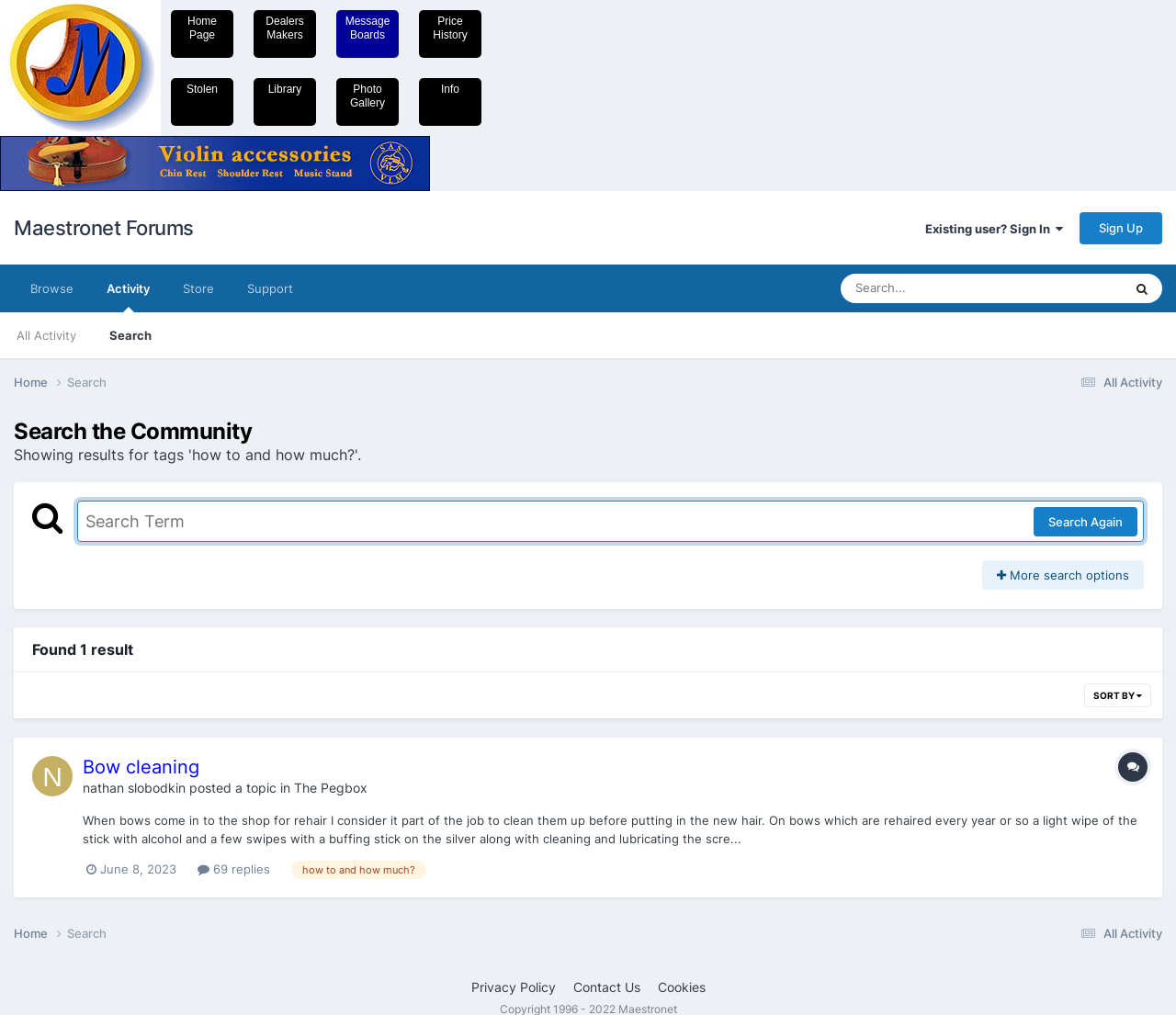Select the bounding box coordinates of the element I need to click to carry out the following instruction: "Browse the community".

[0.012, 0.261, 0.077, 0.308]